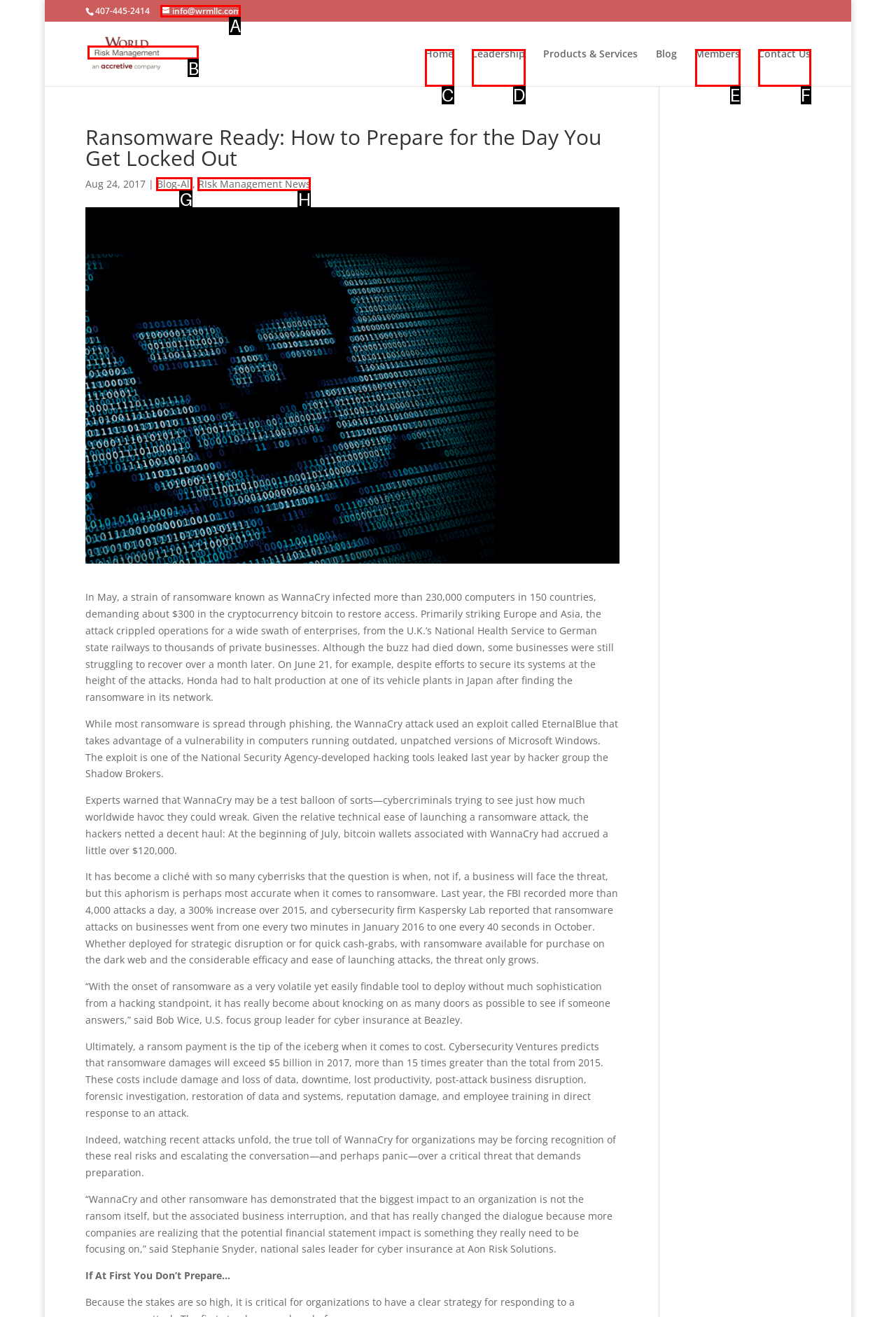Determine which HTML element matches the given description: Contact Us. Provide the corresponding option's letter directly.

F